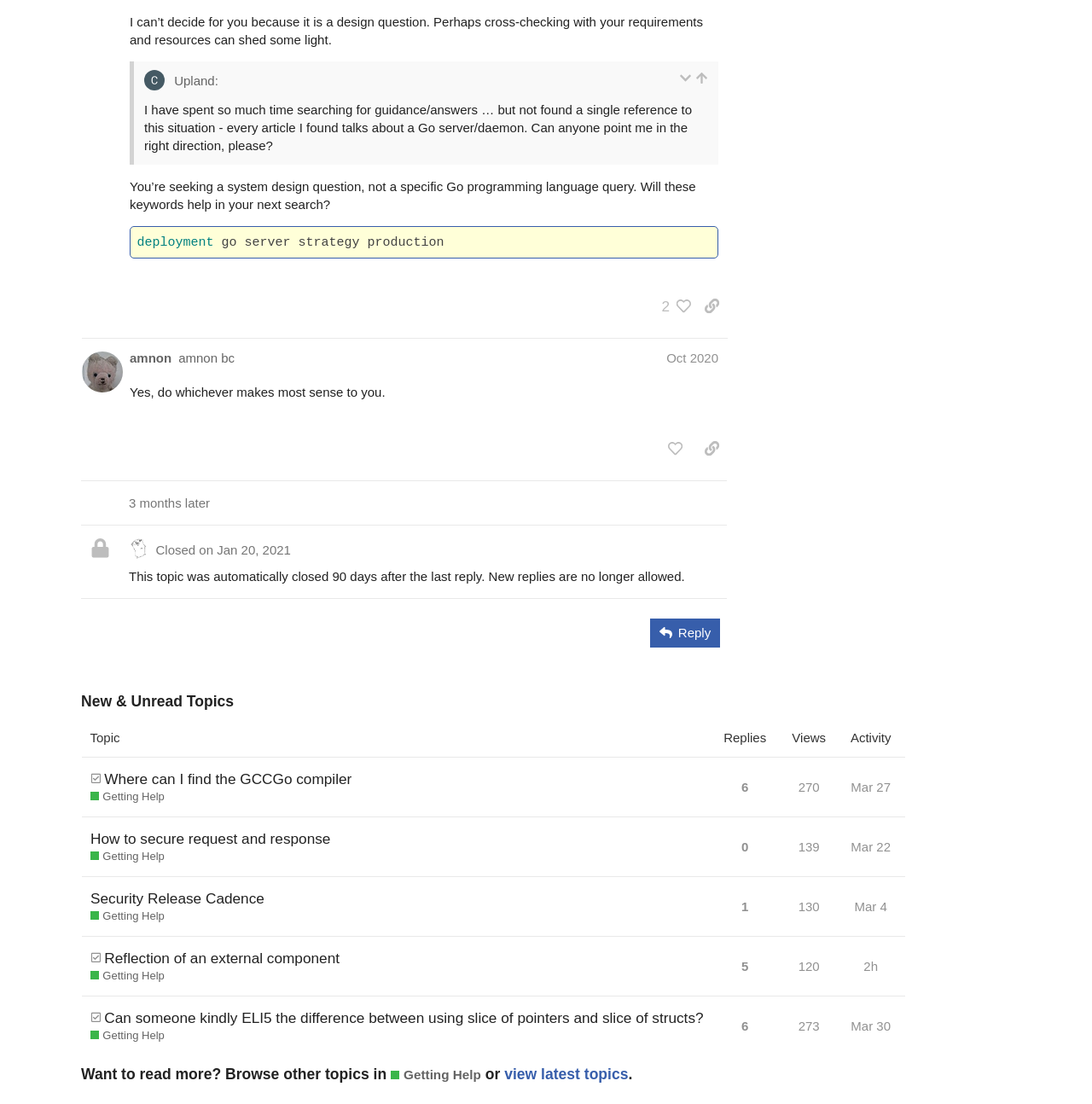What is the username of the person who replied 3 months later?
Look at the image and provide a detailed response to the question.

I found the username by looking at the heading element with ID 836, which contains the username 'amnon'.